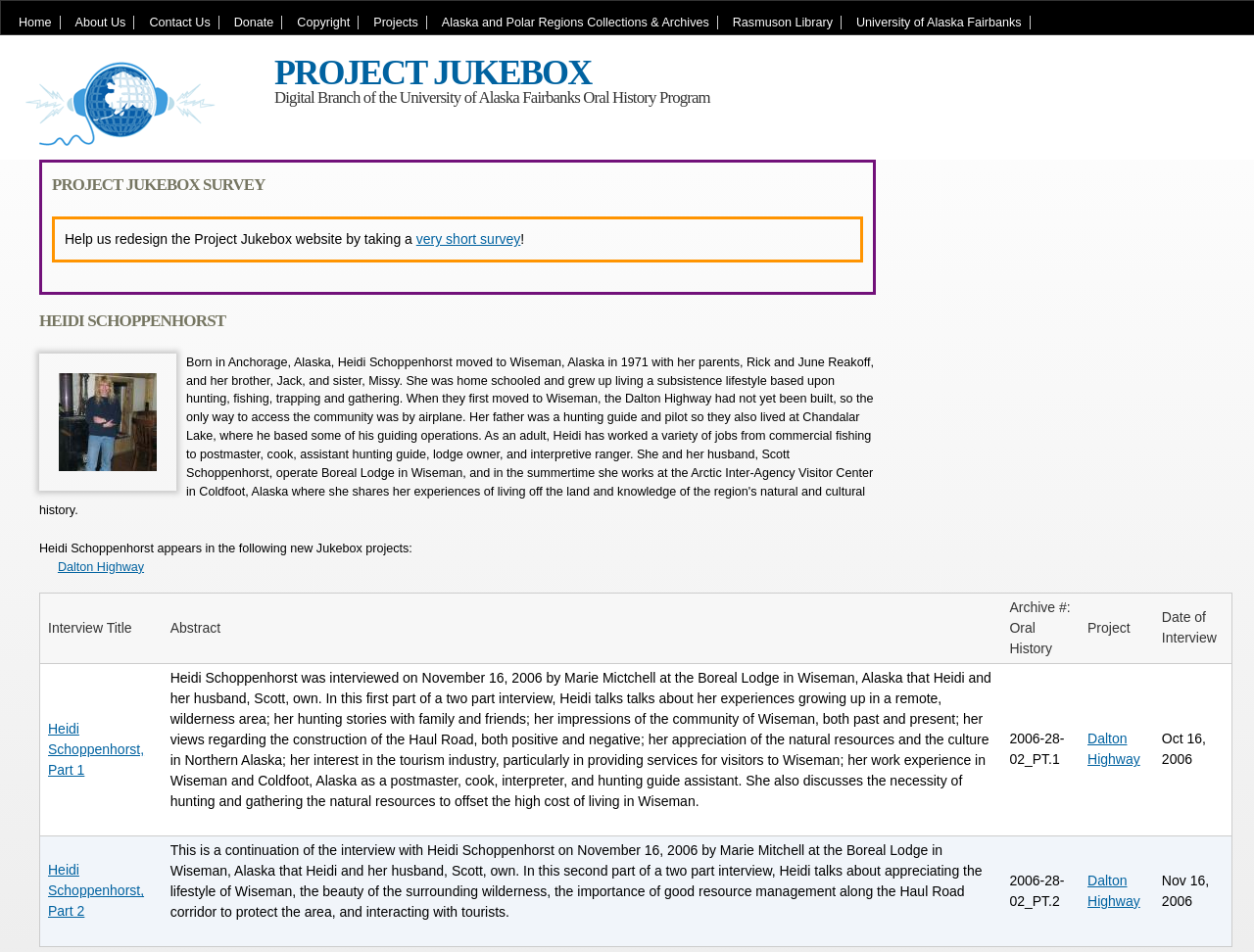Identify the bounding box coordinates for the element you need to click to achieve the following task: "Read the abstract of Heidi Schoppenhorst, Part 1". Provide the bounding box coordinates as four float numbers between 0 and 1, in the form [left, top, right, bottom].

[0.129, 0.697, 0.799, 0.878]